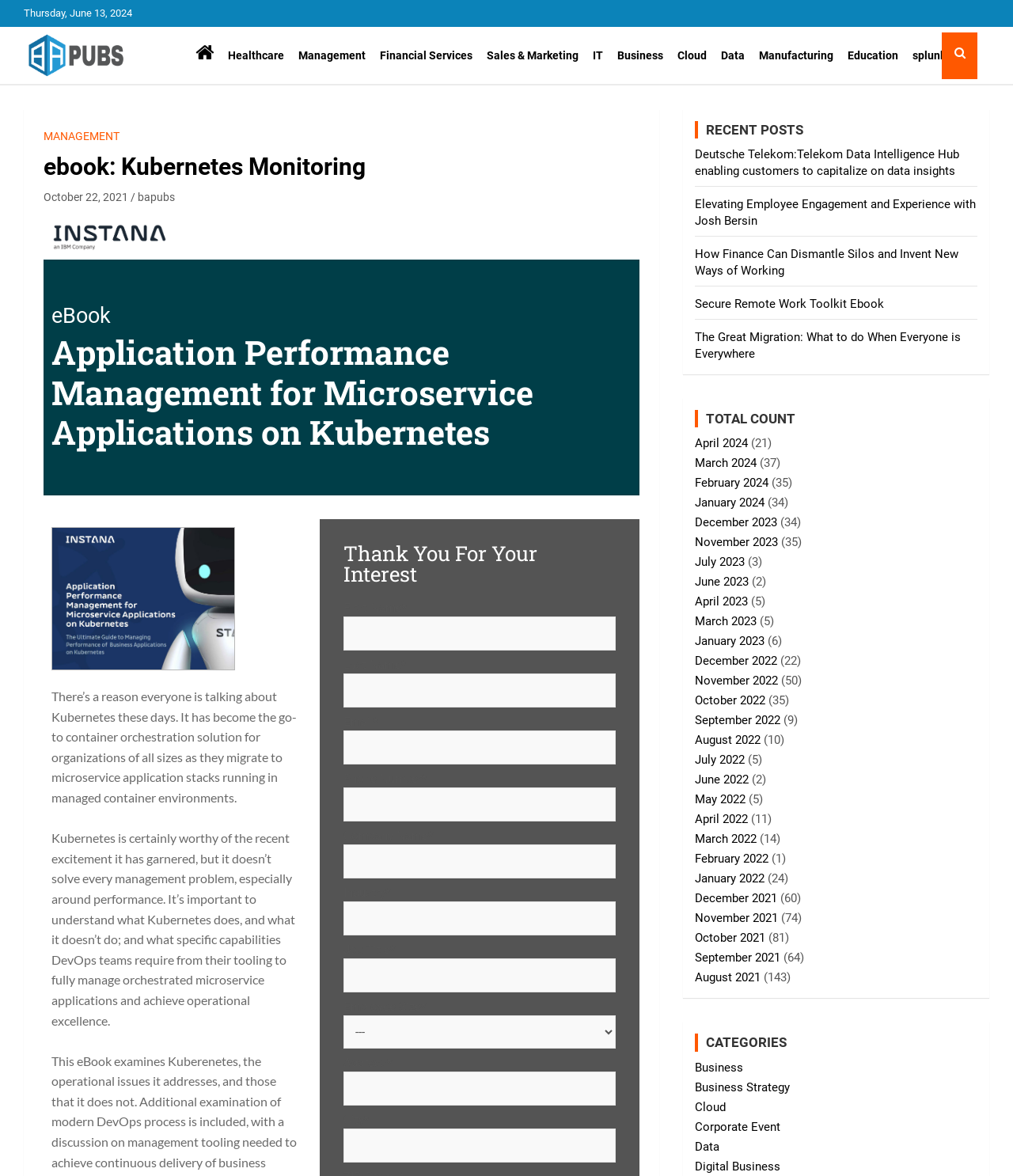Please determine the bounding box coordinates of the element's region to click for the following instruction: "Fill in the 'First Name*' textbox".

[0.339, 0.524, 0.608, 0.553]